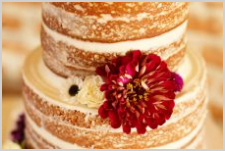Describe the scene in the image with detailed observations.

This exquisite image showcases a beautifully designed three-tiered wedding cake, elegantly displayed with a rustic naked finish. The cake's layers are adorned with a soft, creamy frosting, allowing the natural texture of the cake to shine through. Vibrant flowers, including a stunning deep red flower and smaller white blossoms, are artistically placed on the cake, adding a touch of elegance and color that enhances its overall charm. The background creates a warm and inviting atmosphere that perfectly complements the celebration of love, making this cake a stunning centerpiece for any wedding. Photography by Jessica Smith captures these details beautifully, emphasizing the cake's artisanal quality and romantic appeal.